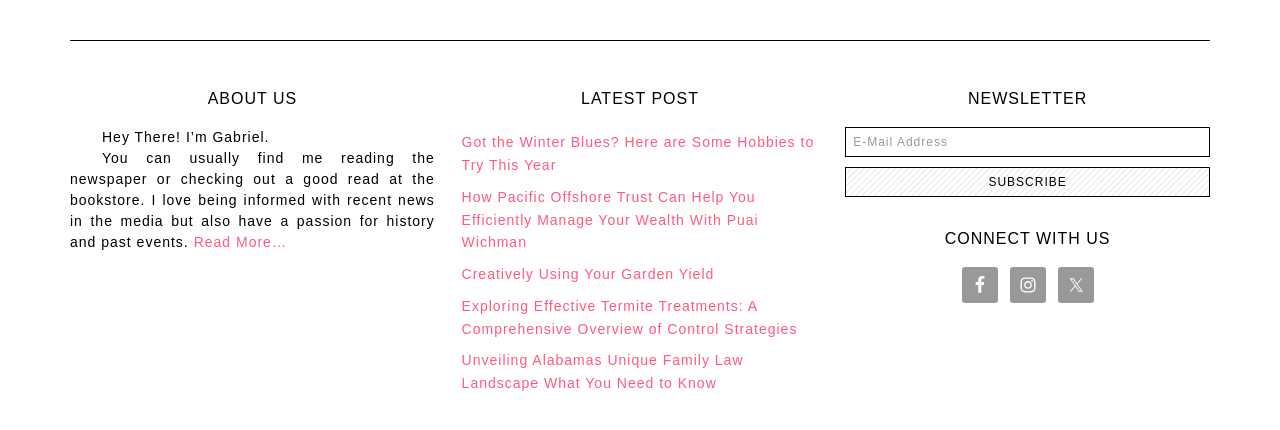Identify the bounding box coordinates for the element you need to click to achieve the following task: "Check out the latest post on winter blues". The coordinates must be four float values ranging from 0 to 1, formatted as [left, top, right, bottom].

[0.361, 0.312, 0.636, 0.403]